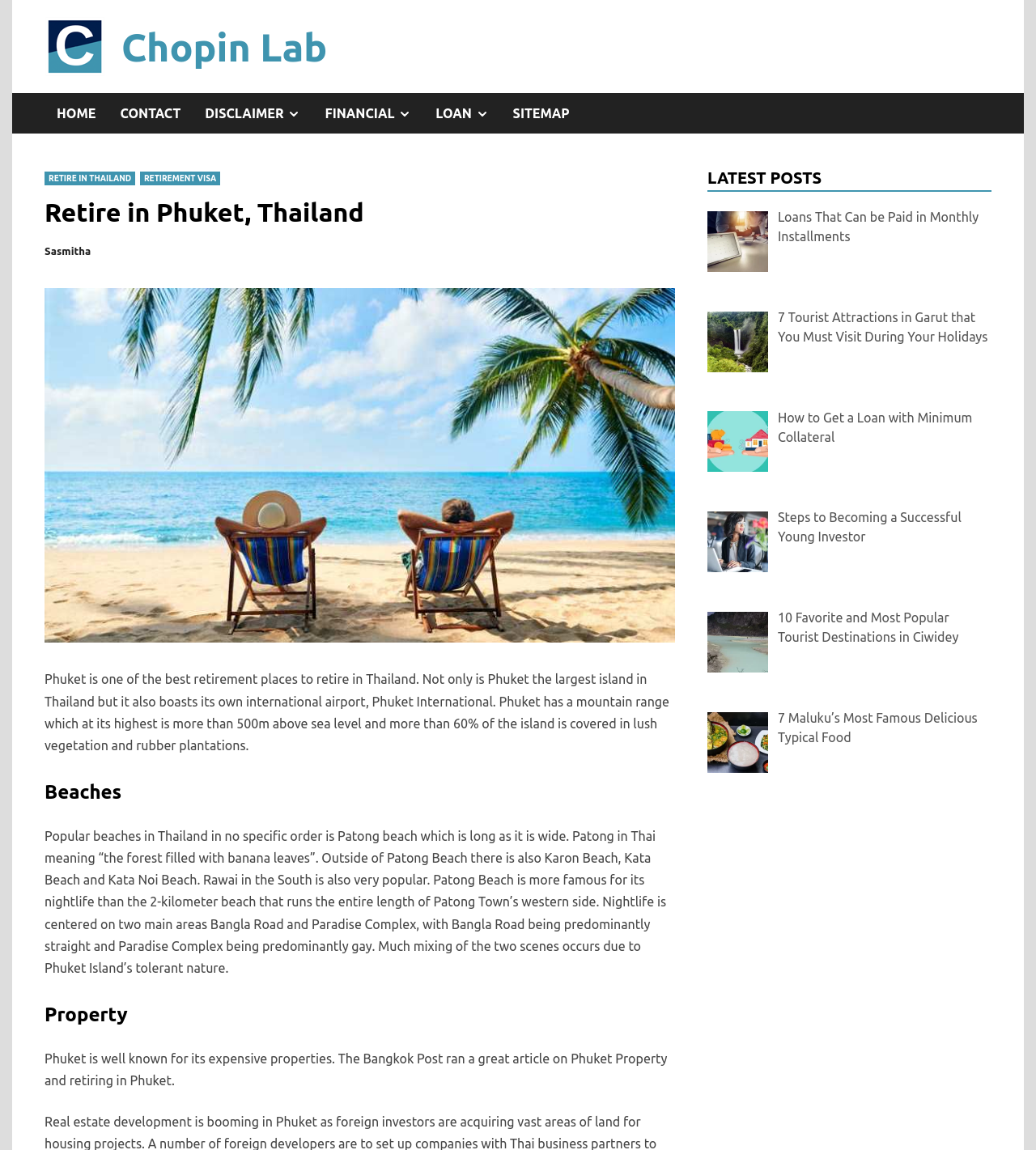Identify the bounding box coordinates of the region I need to click to complete this instruction: "Click on CONTACT".

[0.104, 0.081, 0.186, 0.116]